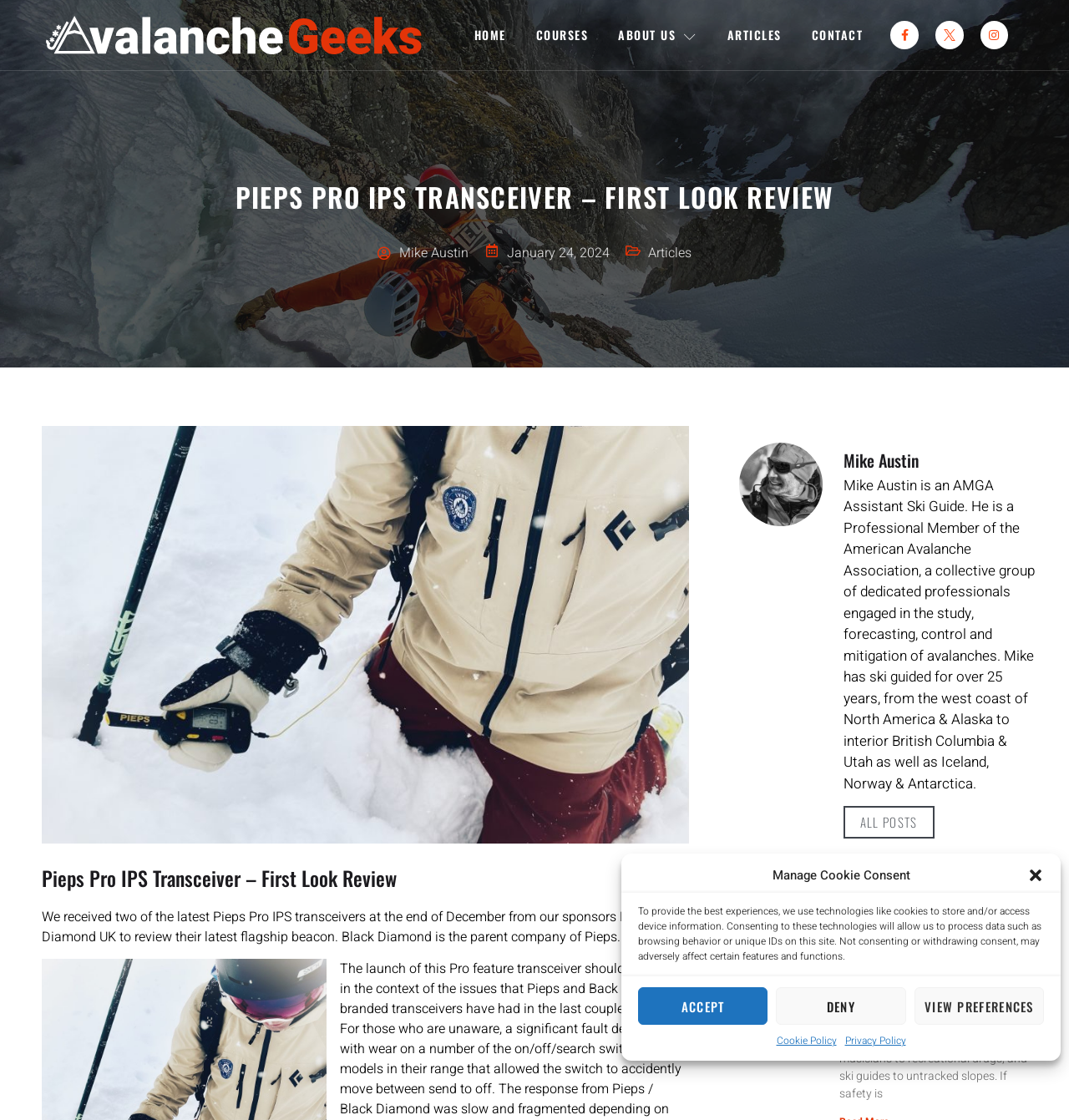What is the name of the device being reviewed? Refer to the image and provide a one-word or short phrase answer.

Pieps Pro IPS Transceiver